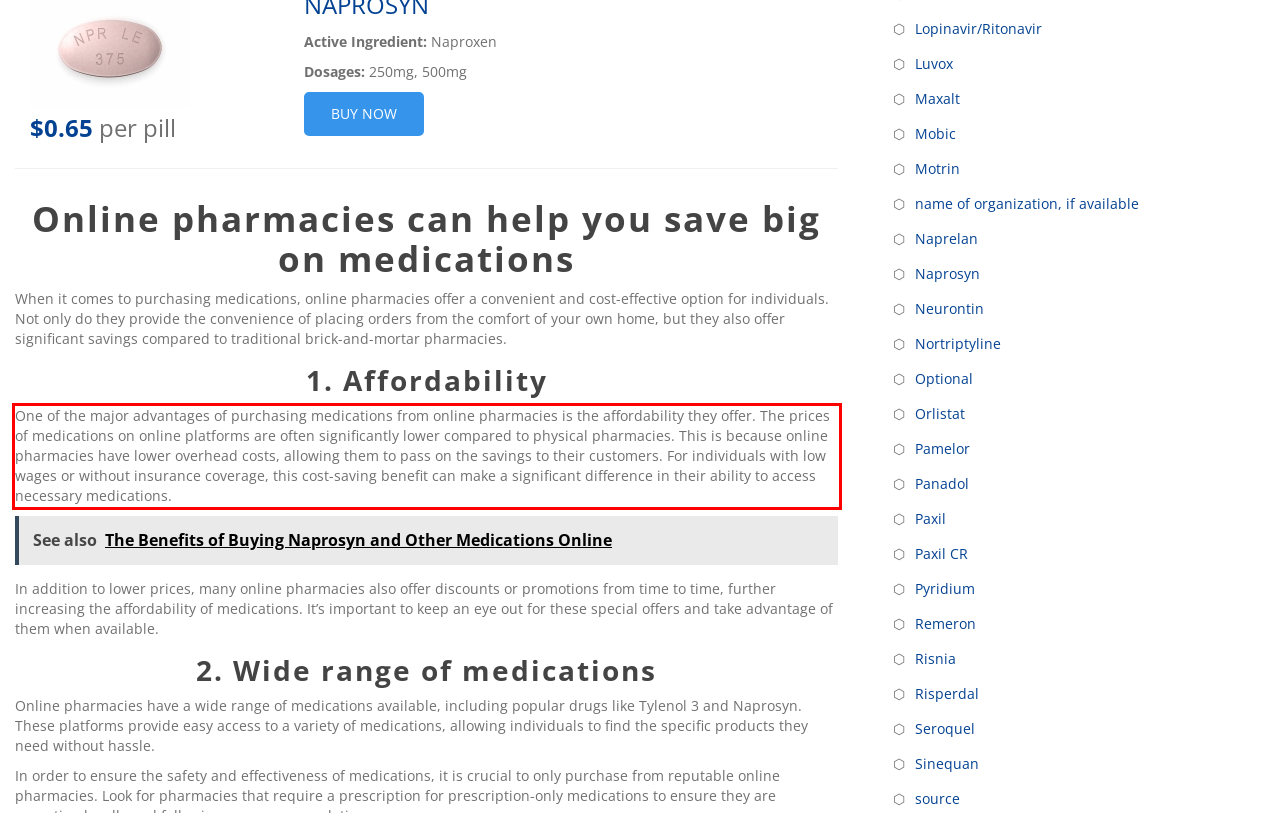From the screenshot of the webpage, locate the red bounding box and extract the text contained within that area.

One of the major advantages of purchasing medications from online pharmacies is the affordability they offer. The prices of medications on online platforms are often significantly lower compared to physical pharmacies. This is because online pharmacies have lower overhead costs, allowing them to pass on the savings to their customers. For individuals with low wages or without insurance coverage, this cost-saving benefit can make a significant difference in their ability to access necessary medications.